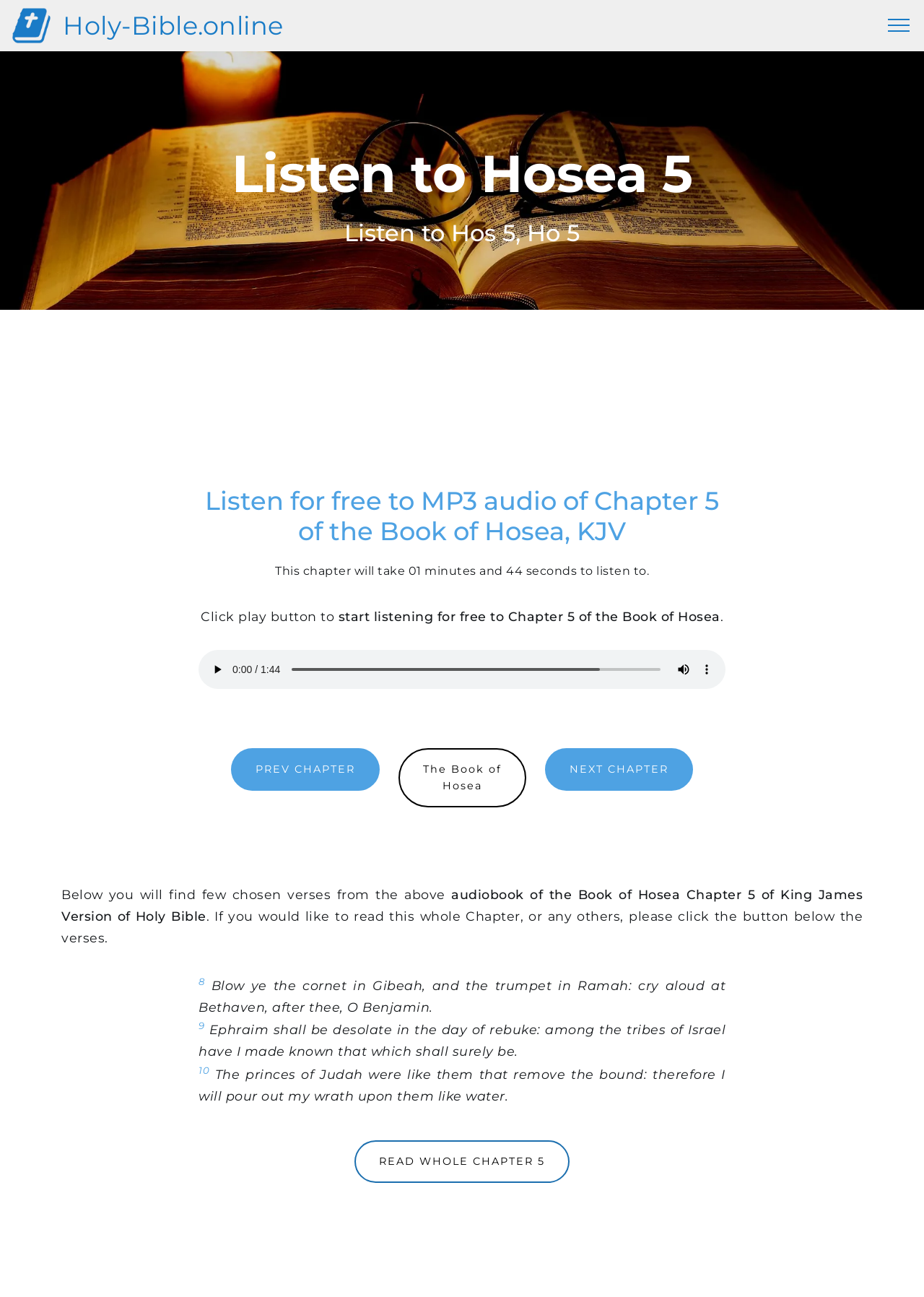Please identify the bounding box coordinates of the clickable element to fulfill the following instruction: "Click the play button to start listening". The coordinates should be four float numbers between 0 and 1, i.e., [left, top, right, bottom].

[0.223, 0.507, 0.248, 0.525]